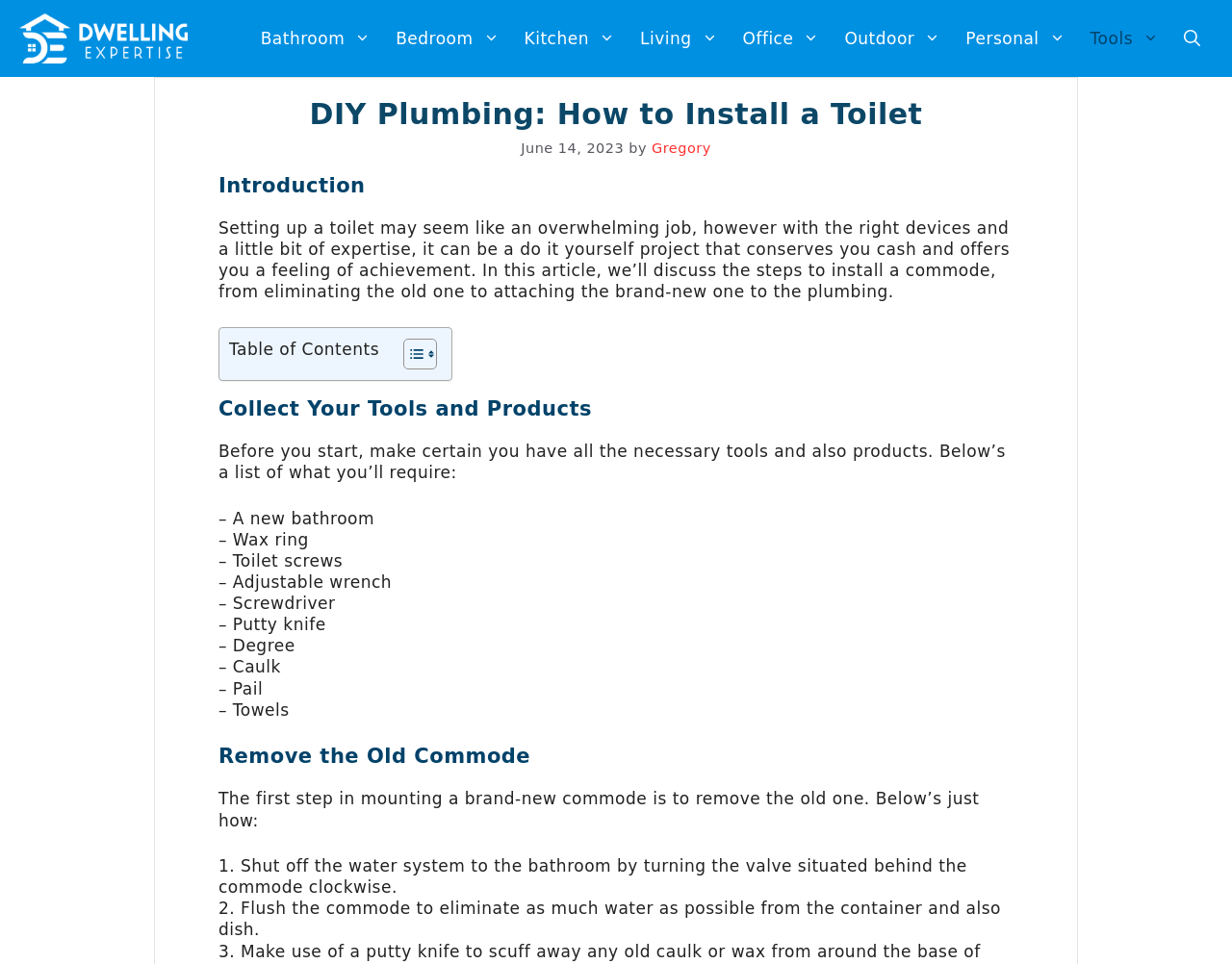Please find the bounding box for the UI element described by: "alt="Dwelling Expertise"".

[0.016, 0.029, 0.152, 0.049]